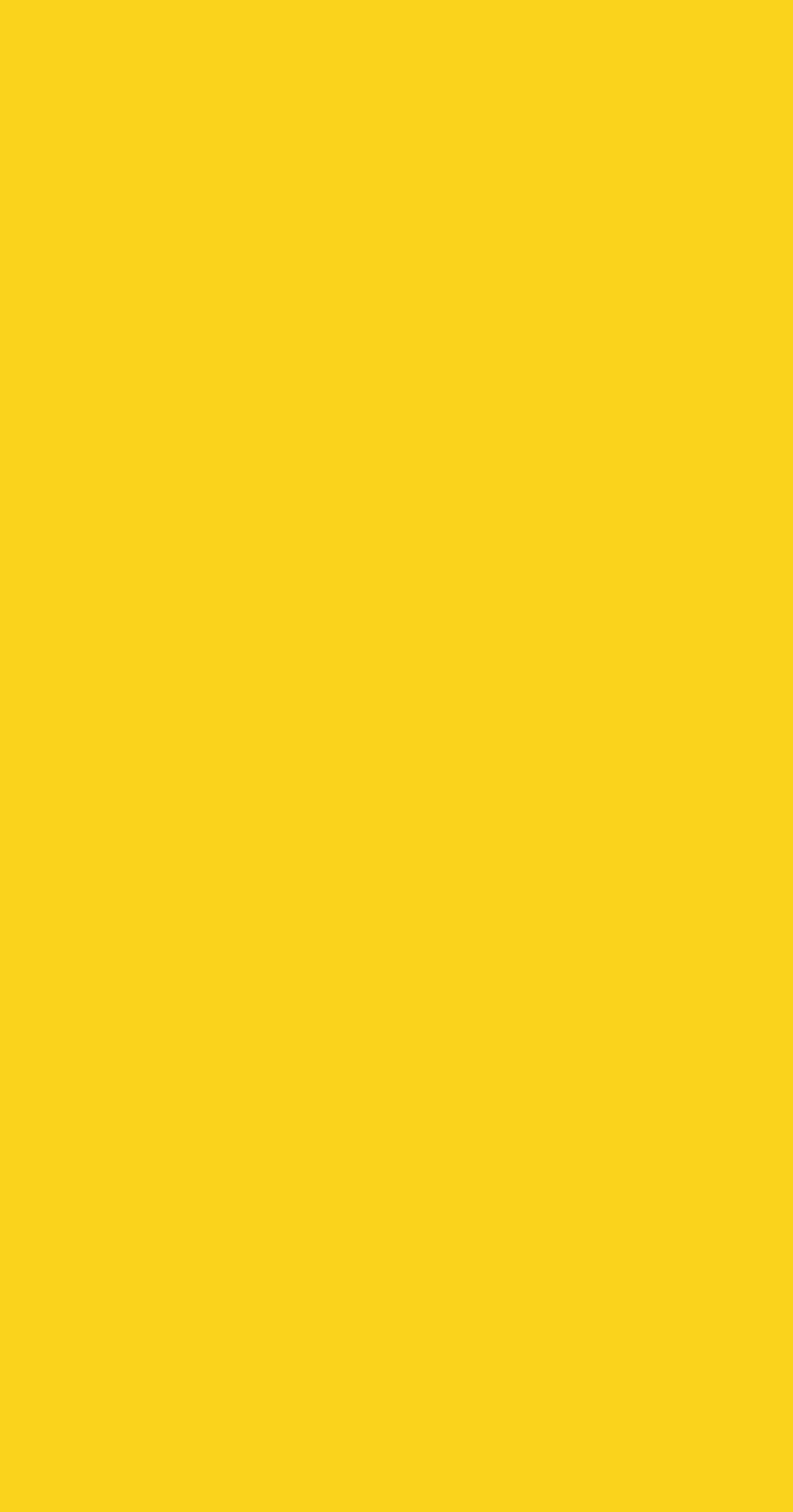Using the element description: "name="et_pb_contact_message_0" placeholder="Message"", determine the bounding box coordinates for the specified UI element. The coordinates should be four float numbers between 0 and 1, [left, top, right, bottom].

[0.101, 0.658, 0.9, 0.86]